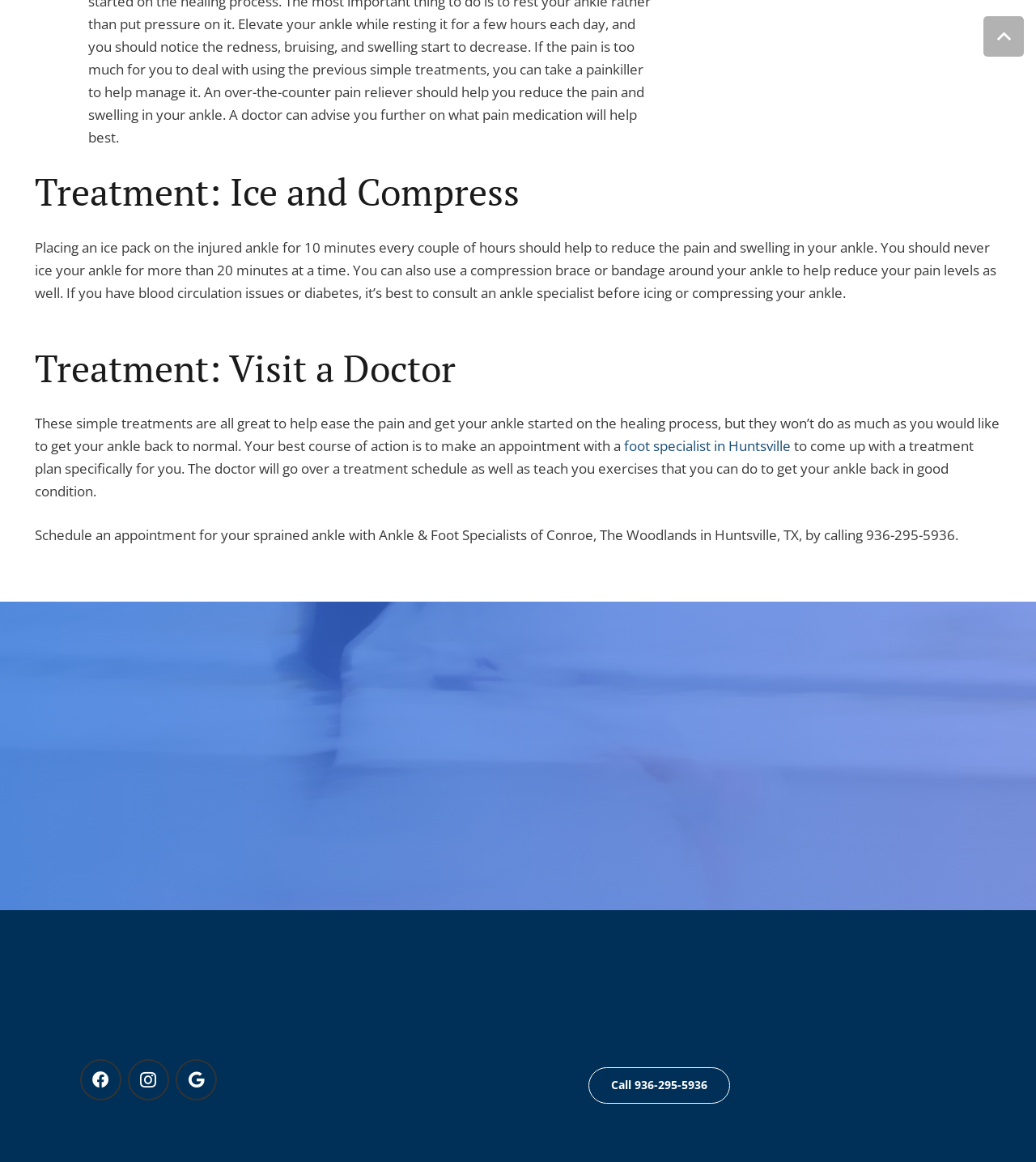What is the recommended time to ice an injured ankle?
Give a one-word or short-phrase answer derived from the screenshot.

10 minutes